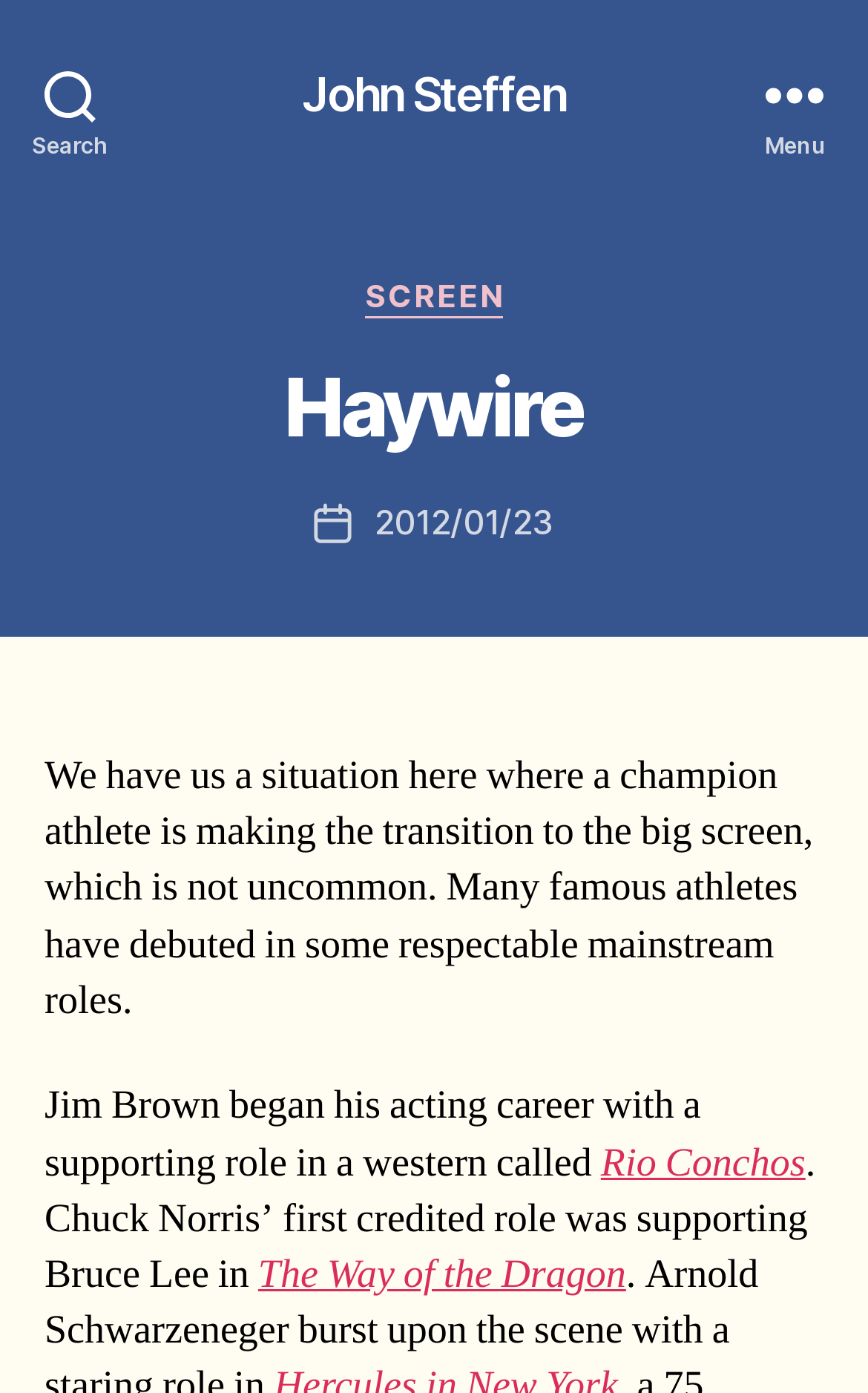Find the bounding box coordinates of the UI element according to this description: "John Steffen".

[0.348, 0.05, 0.652, 0.084]